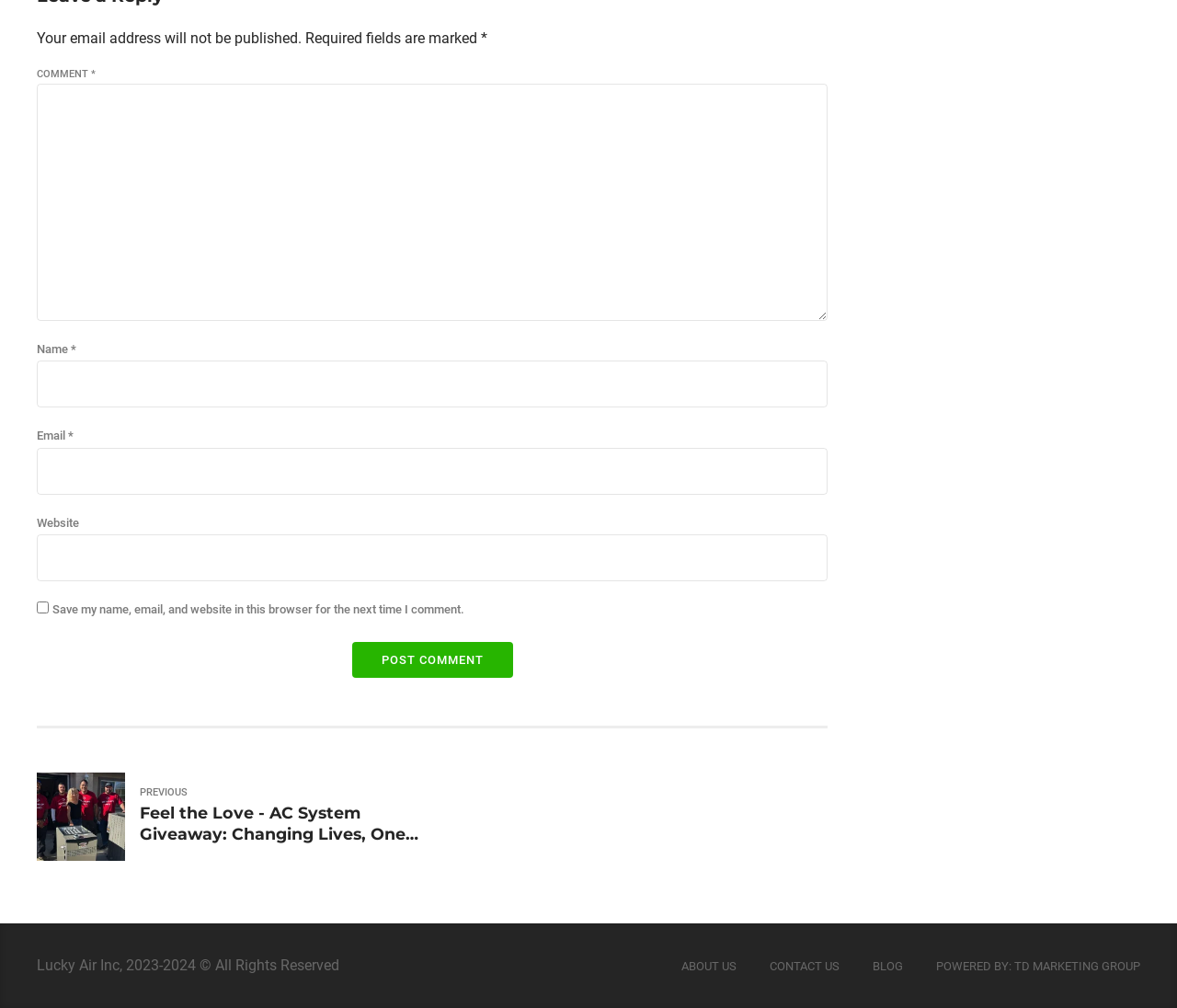Indicate the bounding box coordinates of the element that must be clicked to execute the instruction: "Enter your comment". The coordinates should be given as four float numbers between 0 and 1, i.e., [left, top, right, bottom].

[0.031, 0.083, 0.703, 0.318]